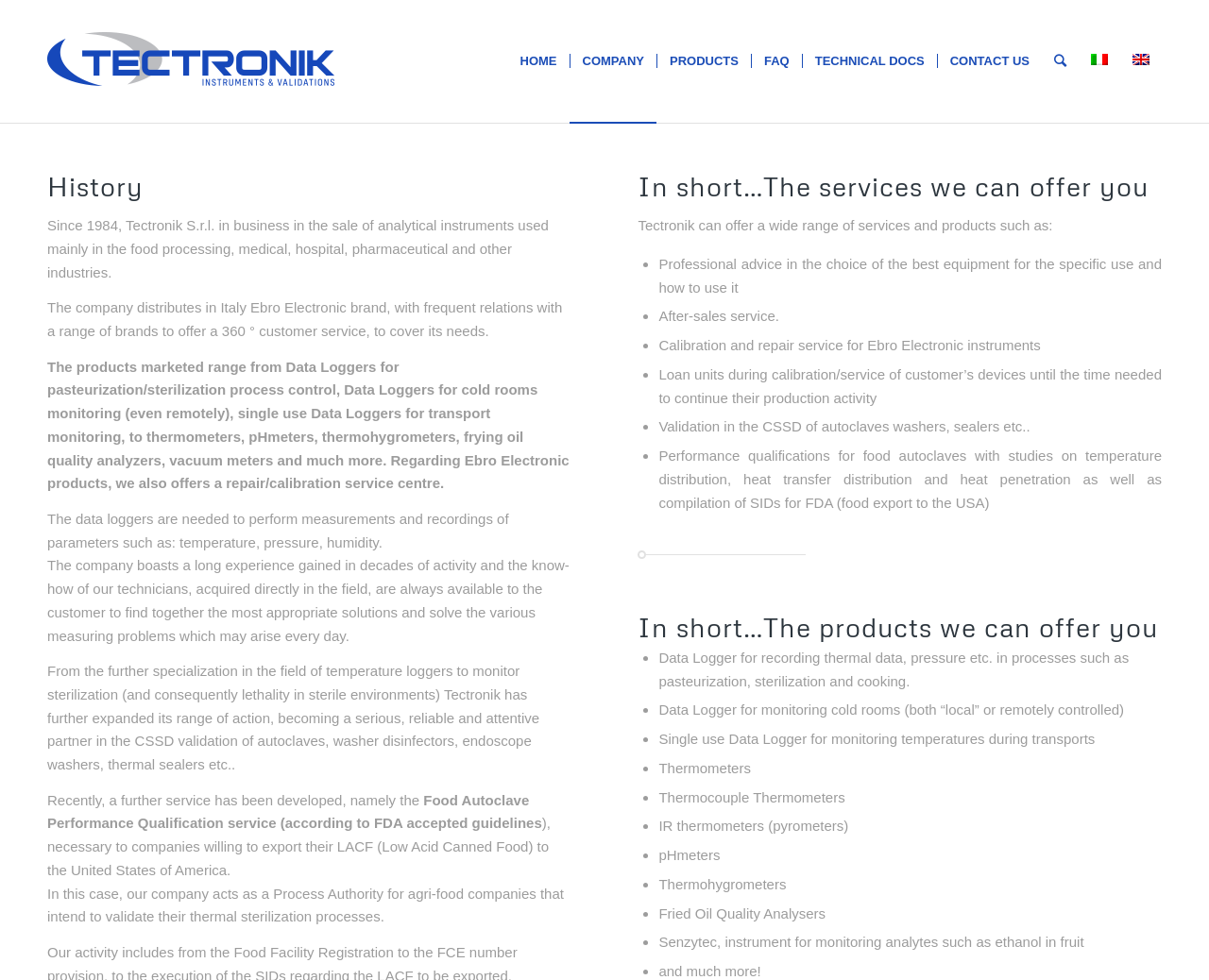Please identify the bounding box coordinates of the clickable element to fulfill the following instruction: "Read more about the company's history". The coordinates should be four float numbers between 0 and 1, i.e., [left, top, right, bottom].

[0.039, 0.174, 0.472, 0.207]